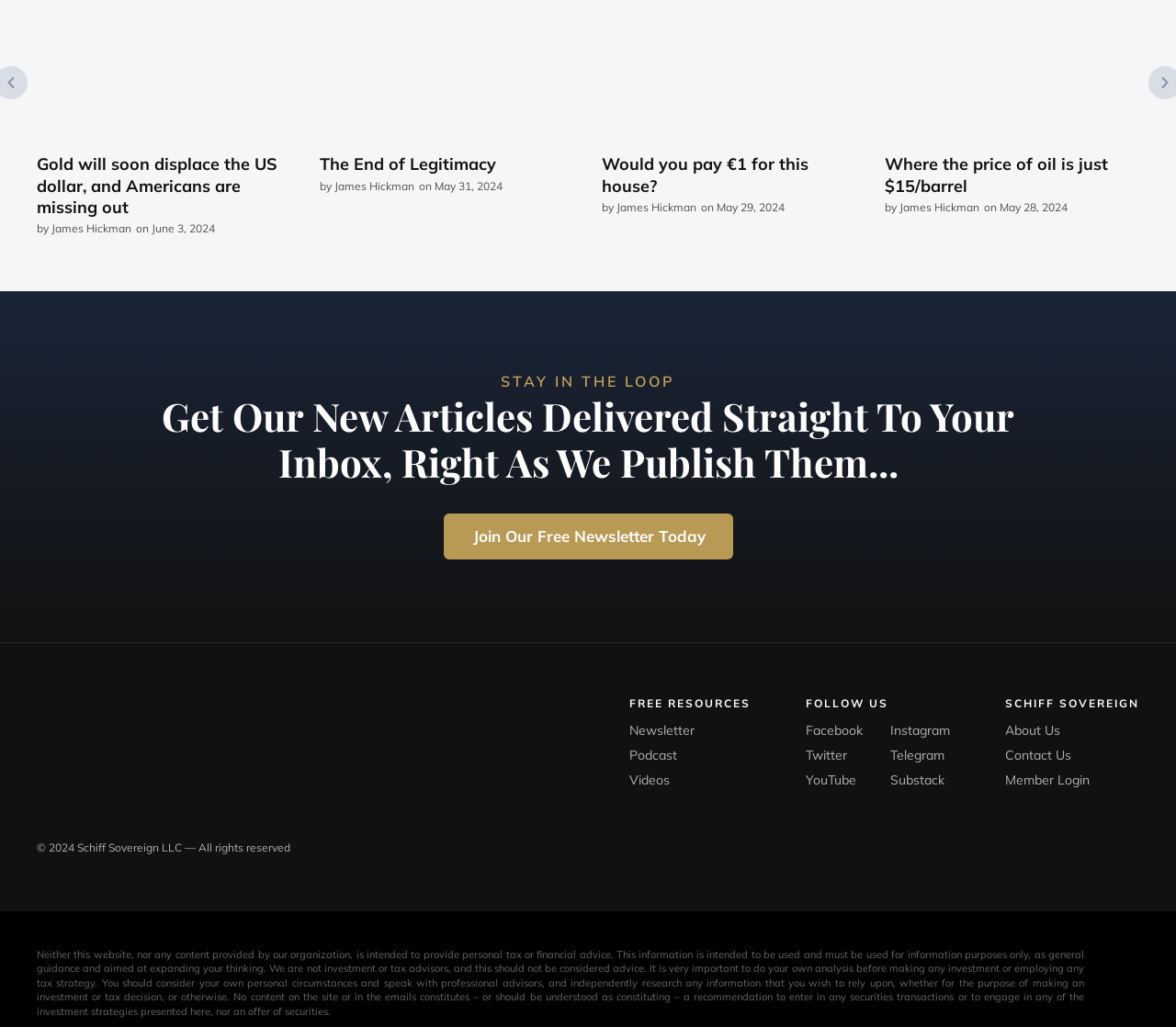Please specify the bounding box coordinates of the clickable section necessary to execute the following command: "Follow on Facebook".

[0.685, 0.704, 0.734, 0.719]